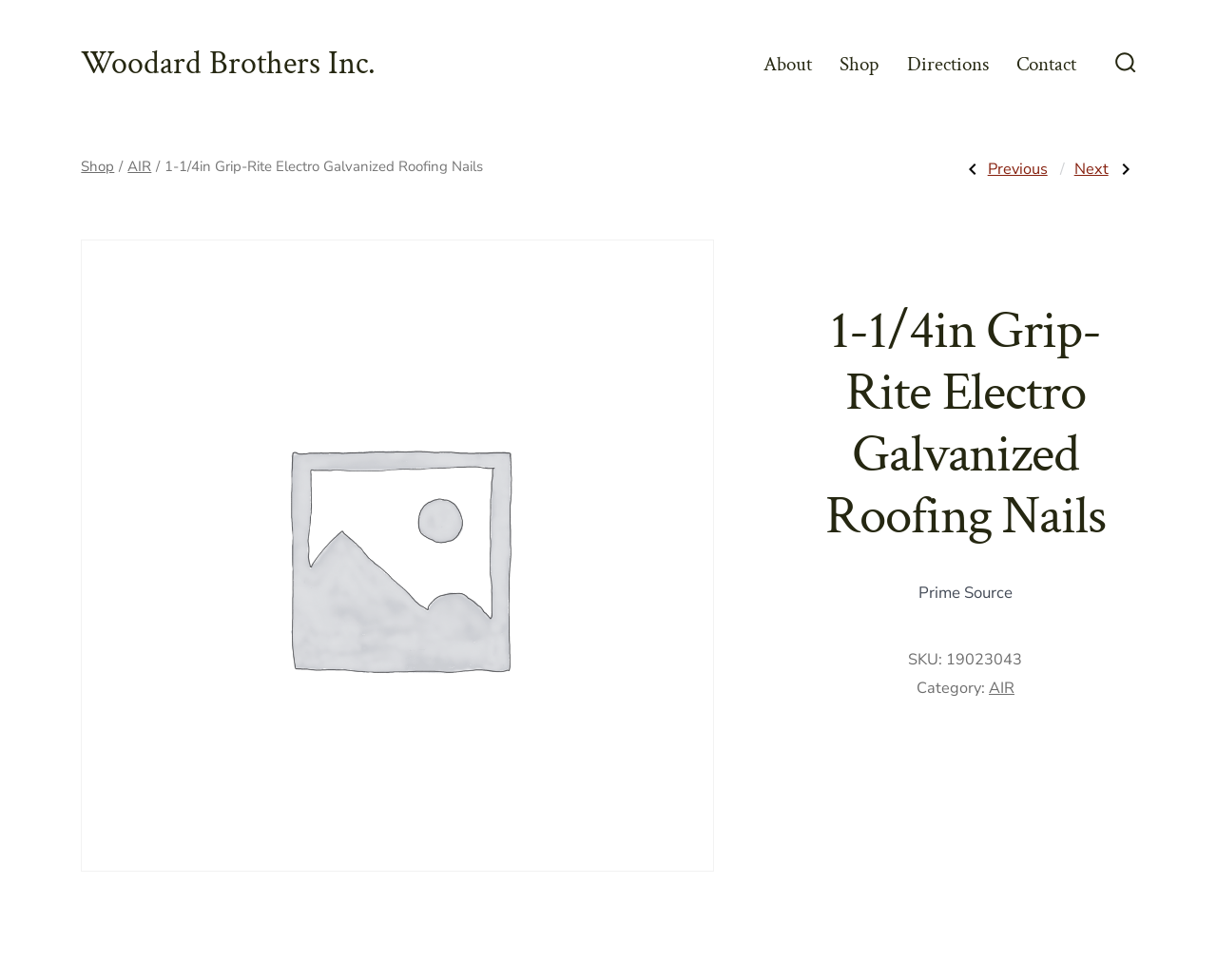Find the bounding box coordinates of the clickable area that will achieve the following instruction: "View previous post".

[0.789, 0.162, 0.861, 0.183]